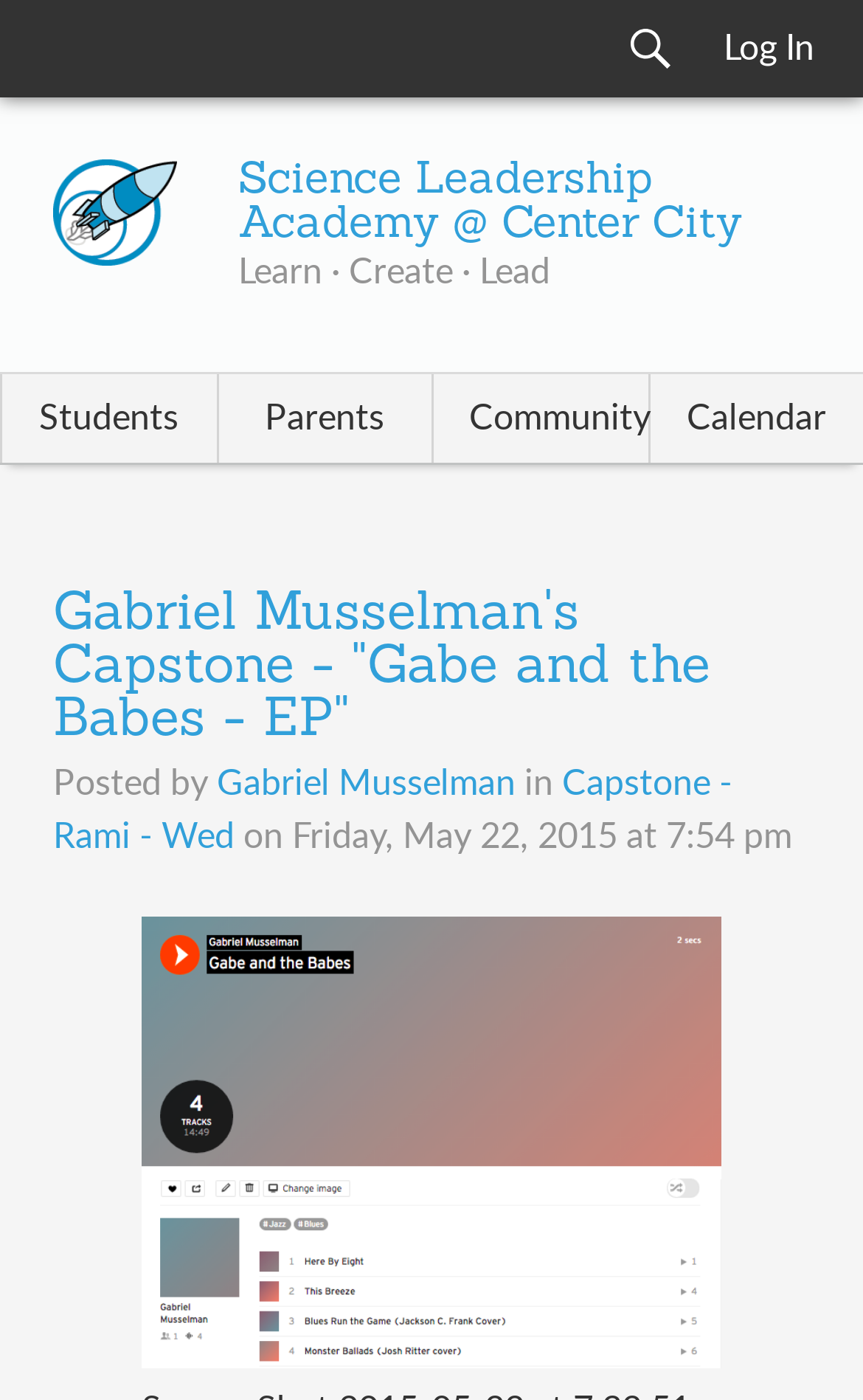What is the name of the school mentioned in the webpage? From the image, respond with a single word or brief phrase.

Science Leadership Academy @ Center City